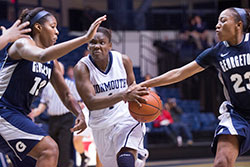Provide a thorough description of the image presented.

The image captures an intense moment from a women's basketball game featuring two teams in action. One player, wearing a white jersey with "Monmouth" emblazoned on it, is seen dribbling a basketball as she skillfully navigates through the defense. The opposing players, clad in dark blue jerseys, are attempting to take control of the ball, showcasing the competitive spirit and physicality of the sport. This specific game took place during the fall semester, where Monmouth faced Georgetown, ultimately resulting in a 61-48 loss for Monmouth. The image embodies the excitement and challenges of collegiate basketball, illustrating the players' determination and teamwork.